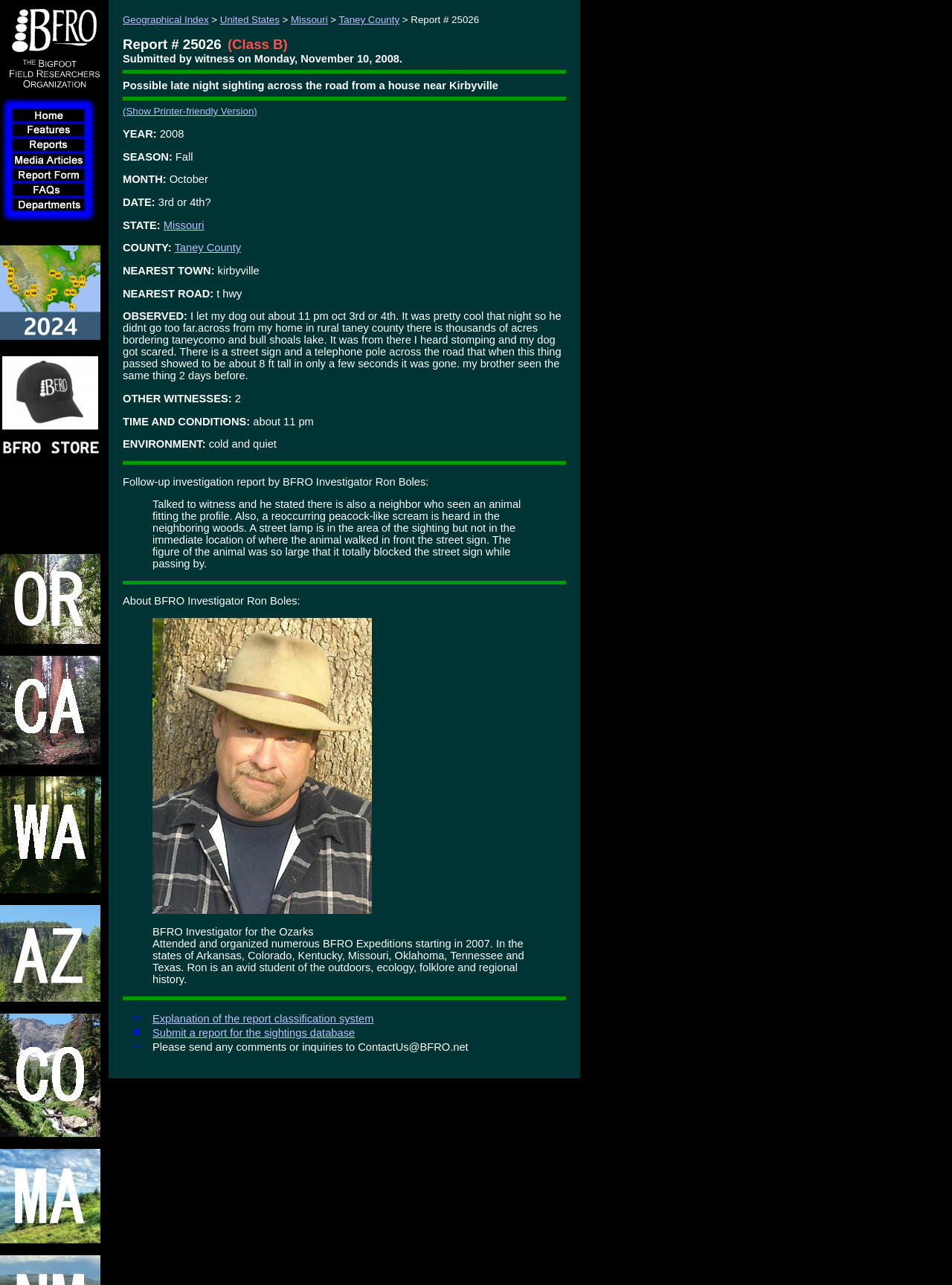What is the county where the sighting occurred?
Analyze the image and deliver a detailed answer to the question.

I found the answer by reading the text in the LayoutTableCell element, which describes the sighting report. The text mentions 'Taney County' as the location where the sighting occurred.